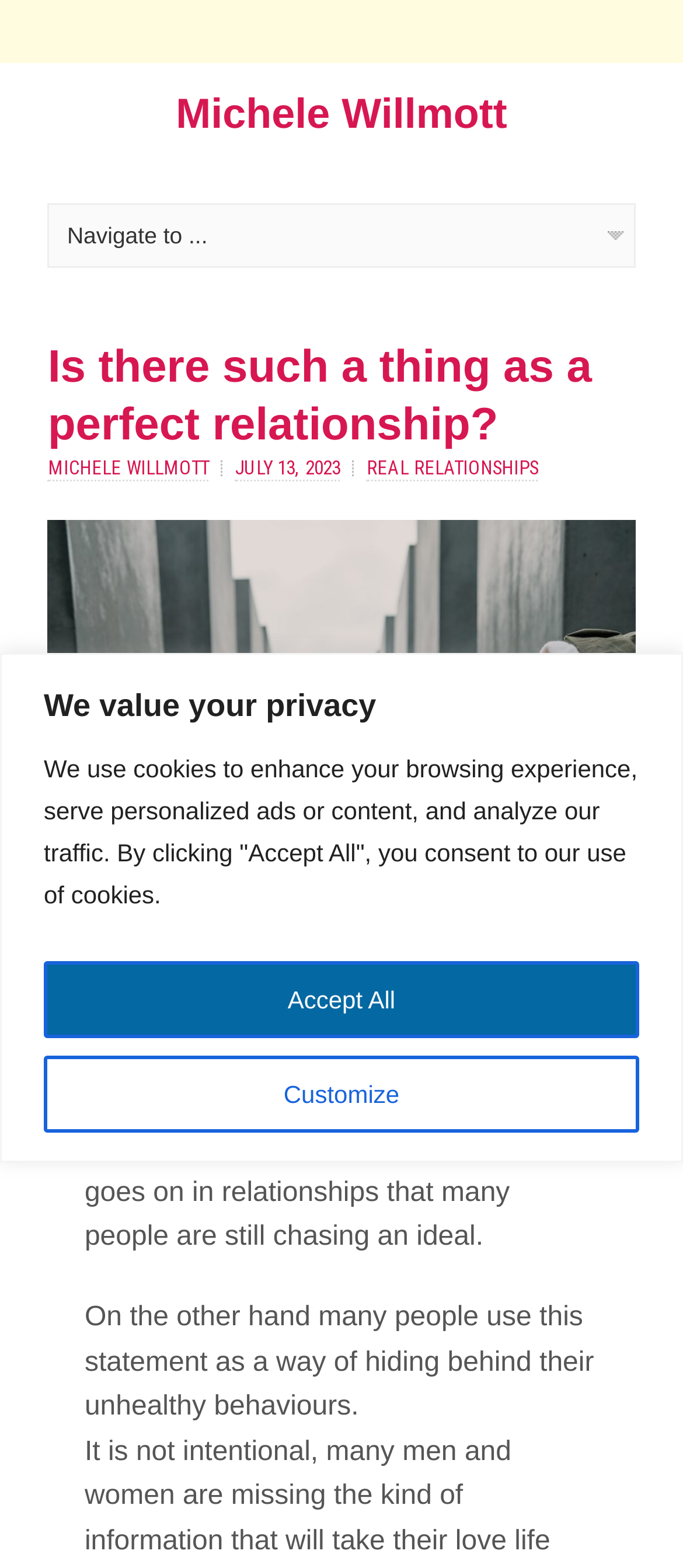Using the description "July 13, 2023", locate and provide the bounding box of the UI element.

[0.344, 0.292, 0.498, 0.307]